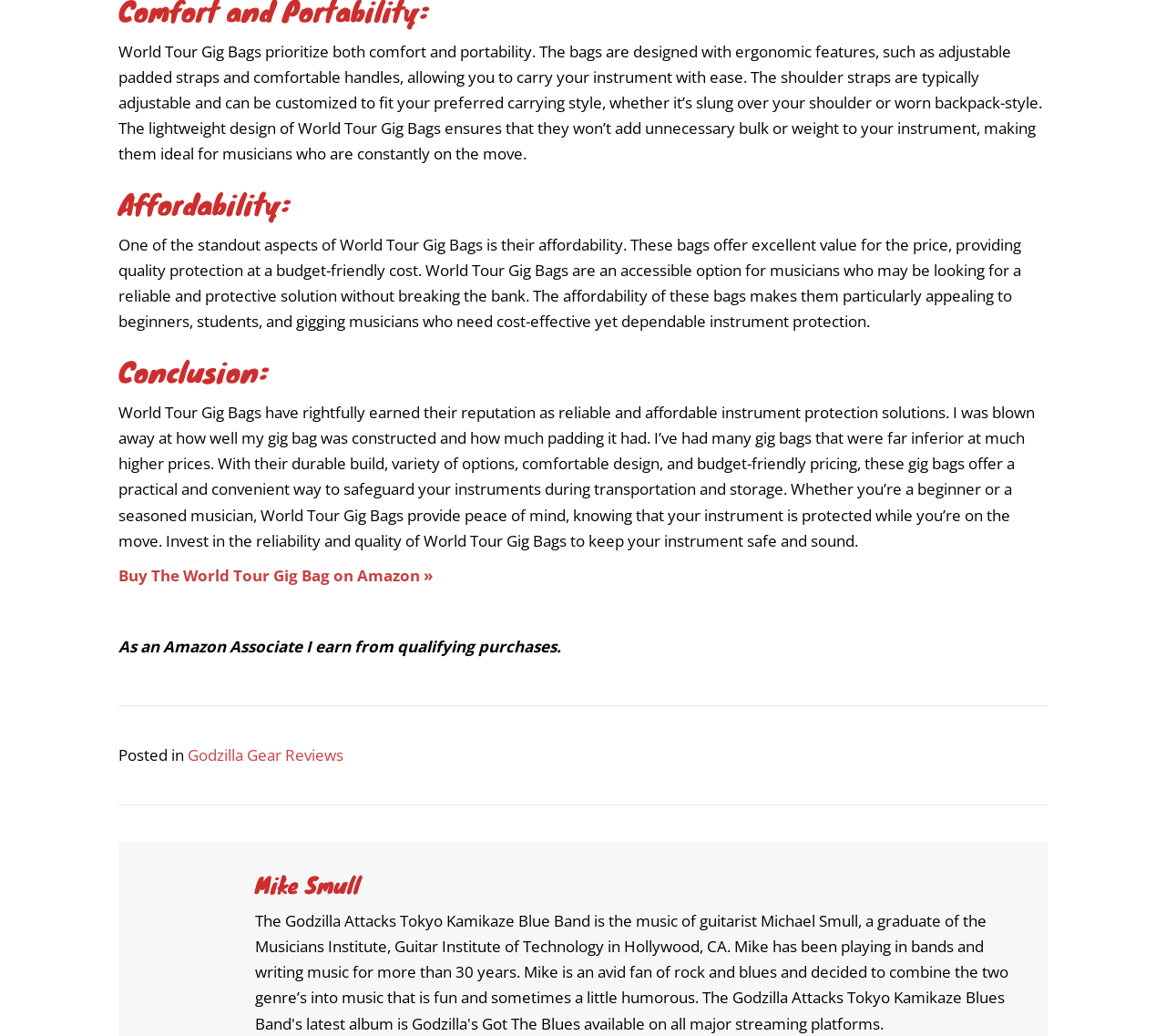What is the benefit of World Tour Gig Bags' affordability?
Using the image, provide a detailed and thorough answer to the question.

According to the webpage, the affordability of World Tour Gig Bags makes them an accessible option for musicians who may be looking for a reliable and protective solution without breaking the bank, particularly appealing to beginners, students, and gigging musicians.